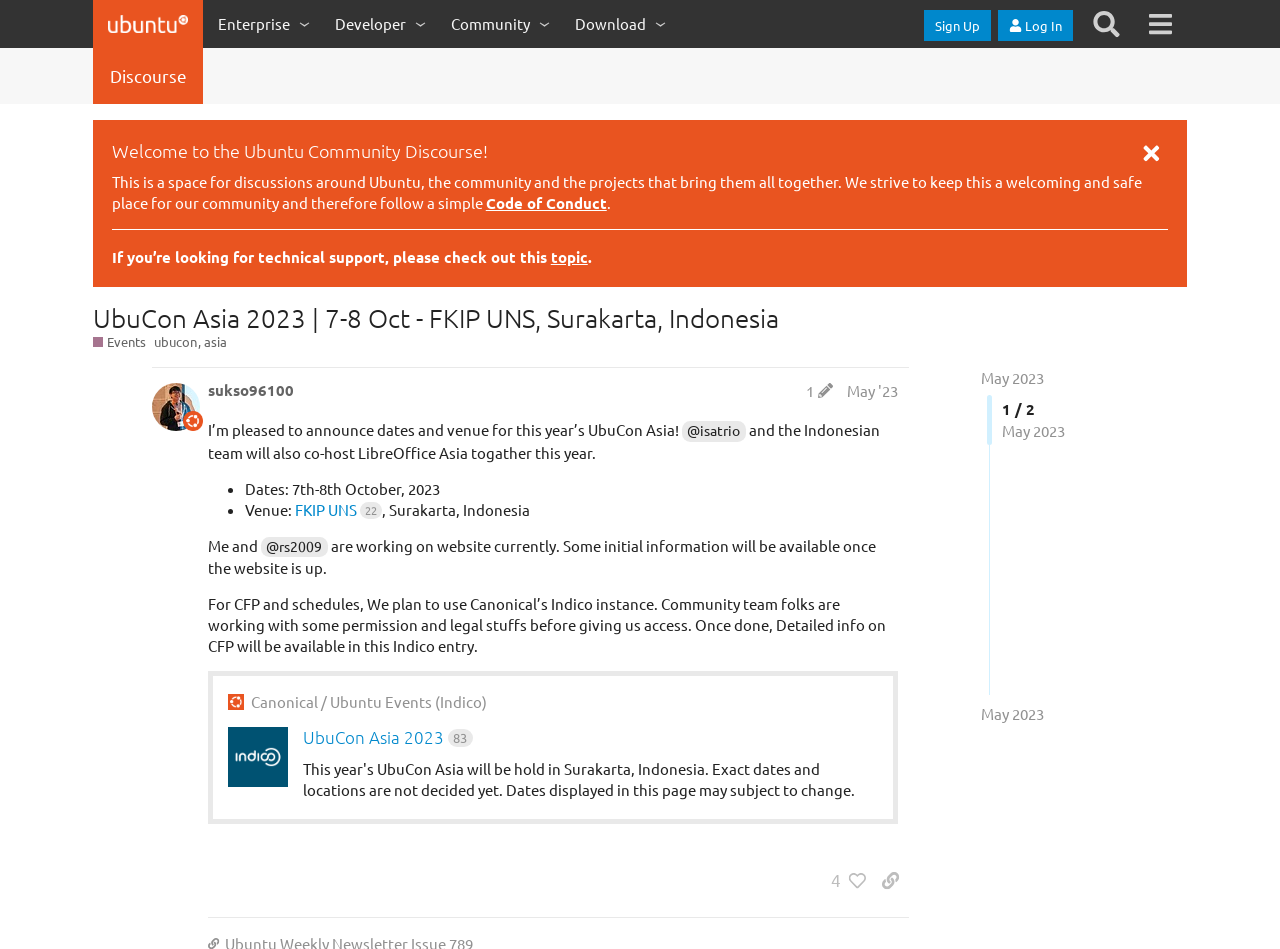Please determine the bounding box coordinates for the UI element described here. Use the format (top-left x, top-left y, bottom-right x, bottom-right y) with values bounded between 0 and 1: Canonical / Ubuntu Events (Indico)

[0.196, 0.729, 0.381, 0.751]